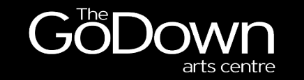Respond with a single word or phrase to the following question: What is the focus of the arts centre?

Arts and culture